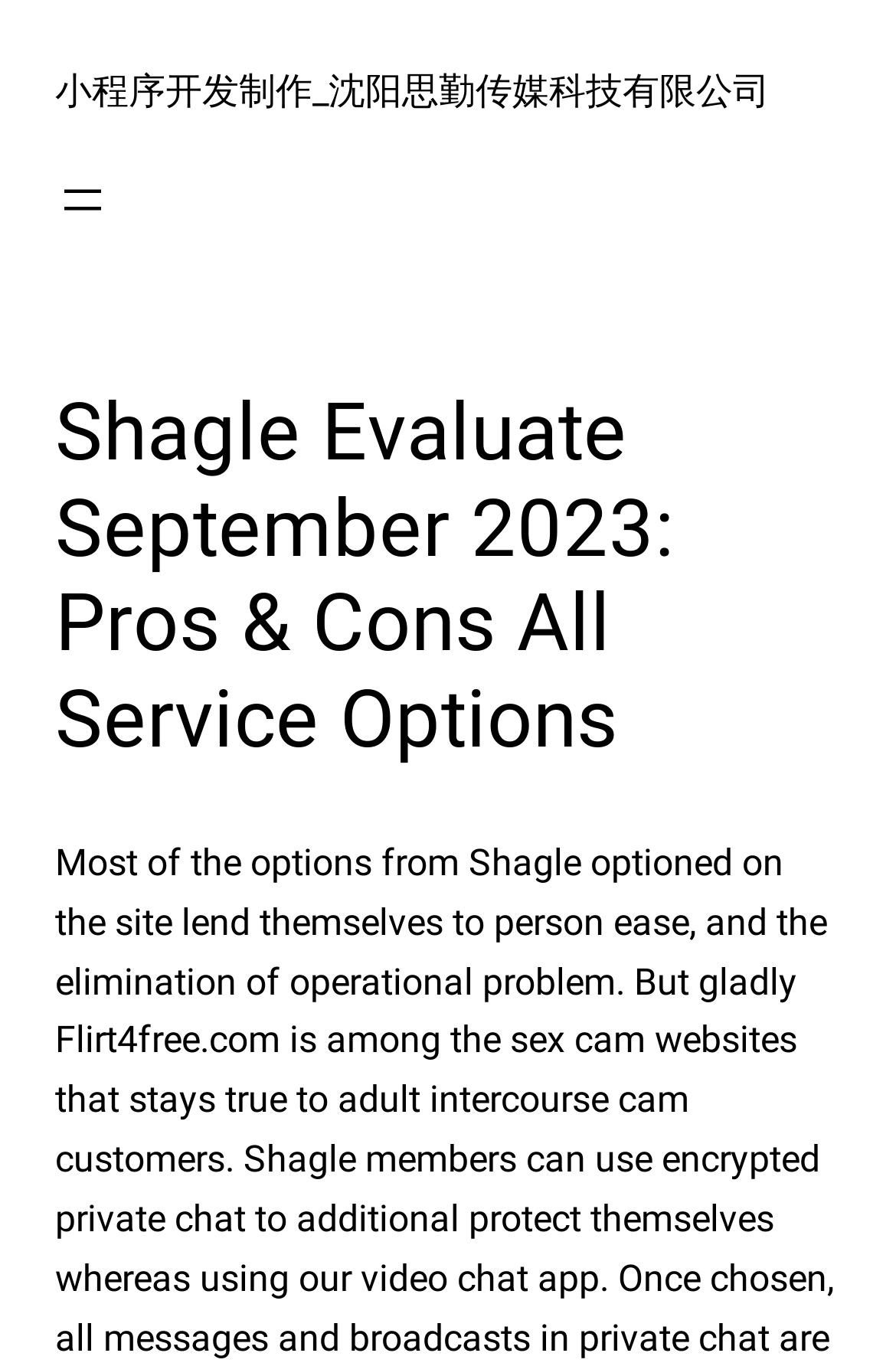Extract the main headline from the webpage and generate its text.

Shagle Evaluate September 2023: Pros & Cons All Service Options